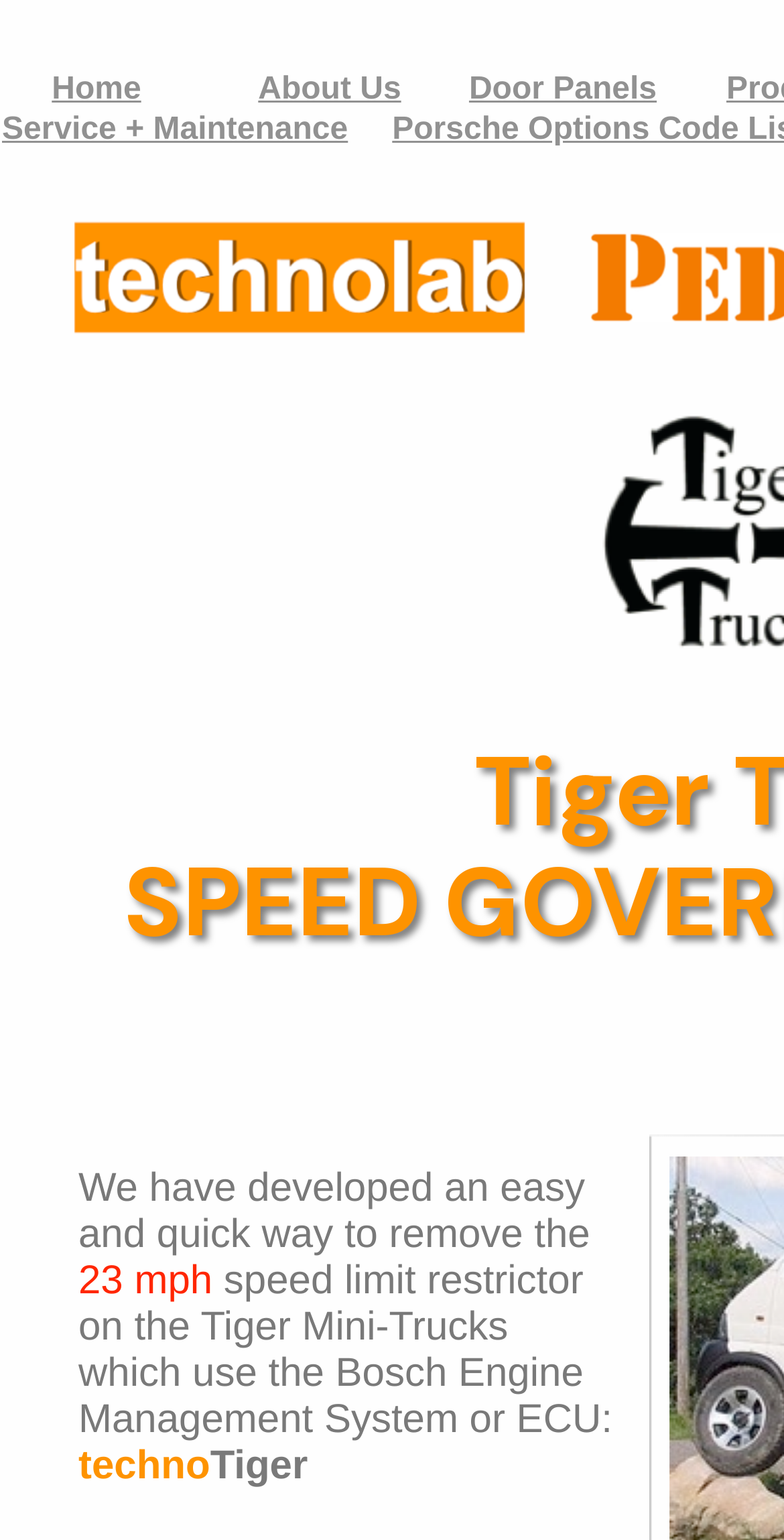Provide the bounding box coordinates of the UI element this sentence describes: "Home".

[0.0, 0.046, 0.246, 0.072]